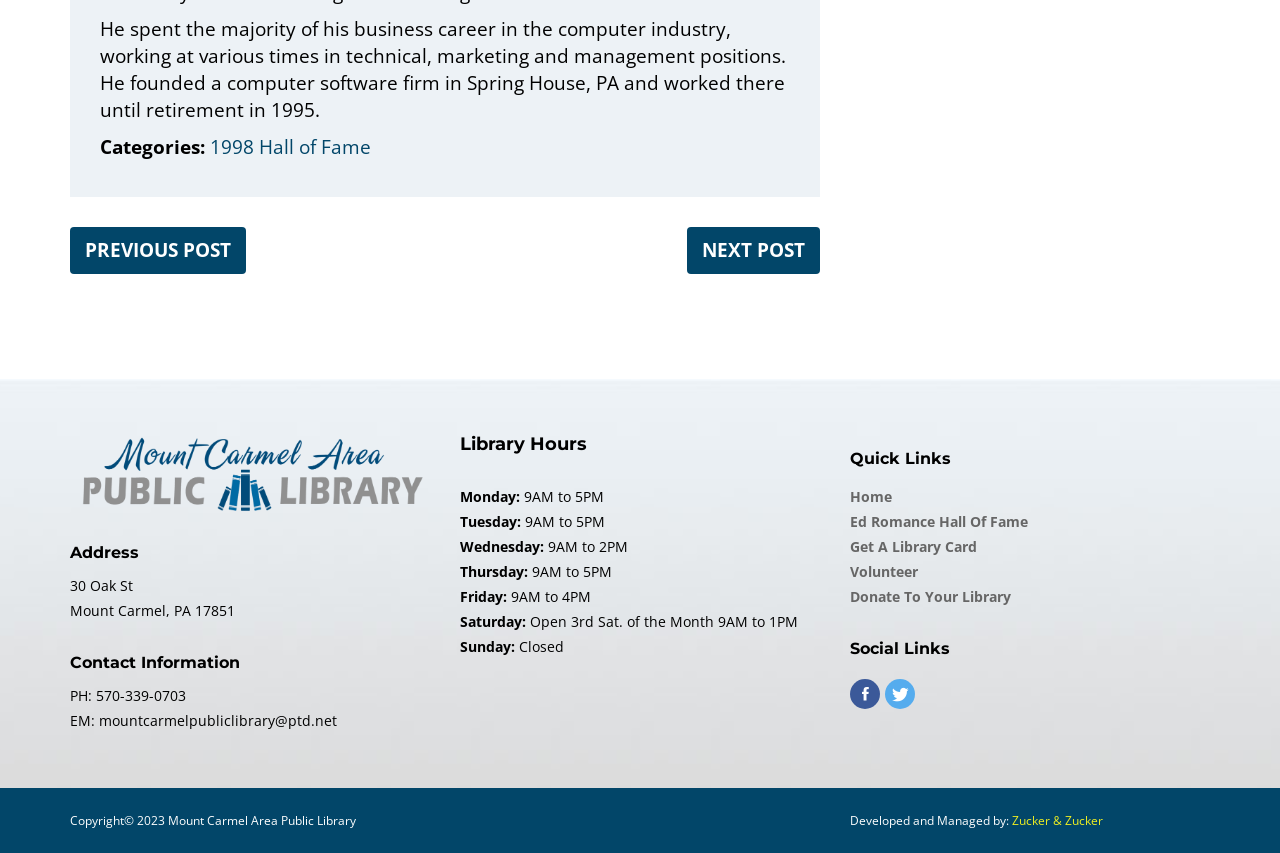Please find the bounding box for the following UI element description. Provide the coordinates in (top-left x, top-left y, bottom-right x, bottom-right y) format, with values between 0 and 1: Ed Romance Hall Of Fame

[0.664, 0.596, 0.945, 0.625]